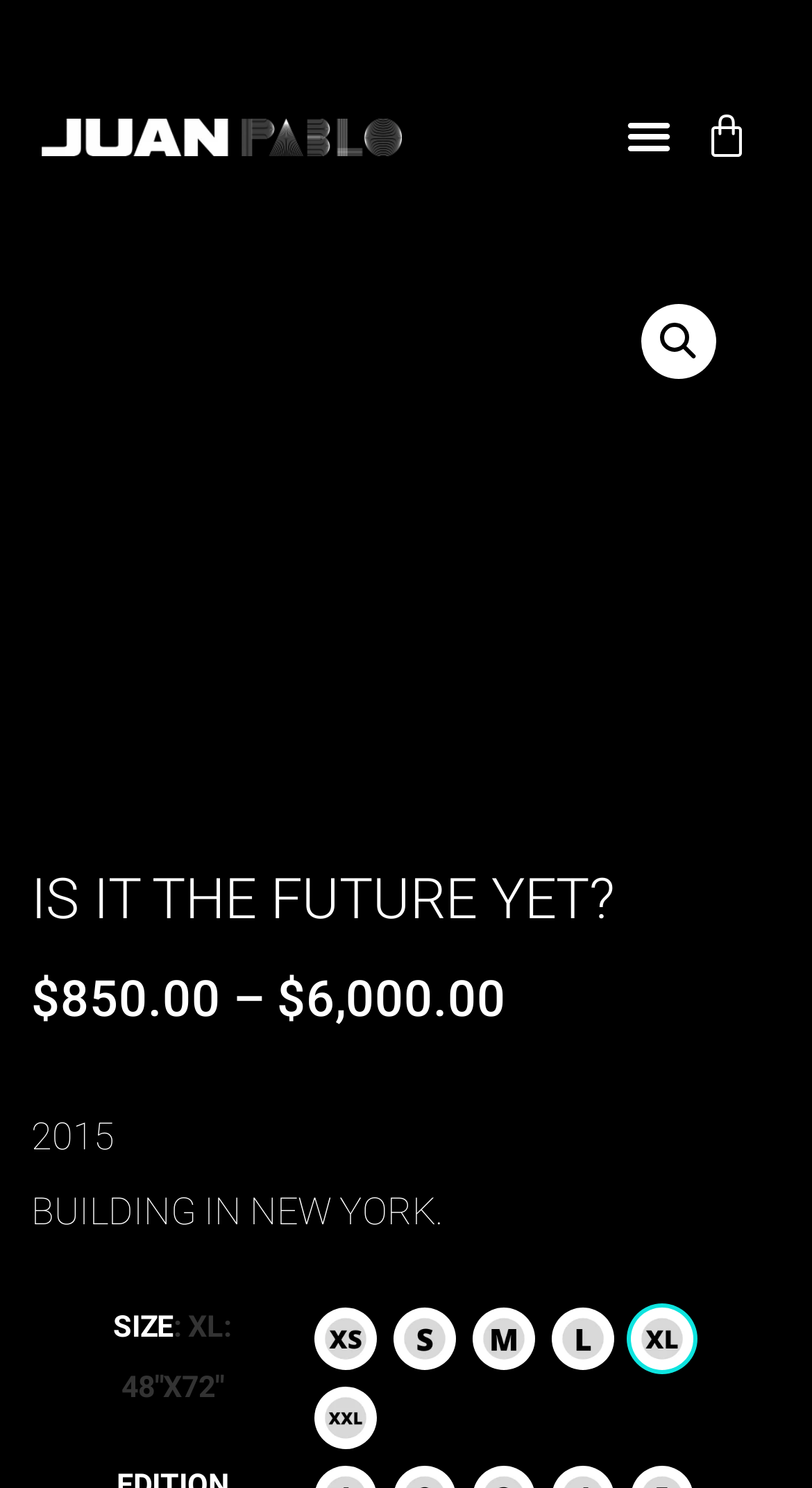Extract the bounding box coordinates for the HTML element that matches this description: "More Info". The coordinates should be four float numbers between 0 and 1, i.e., [left, top, right, bottom].

None